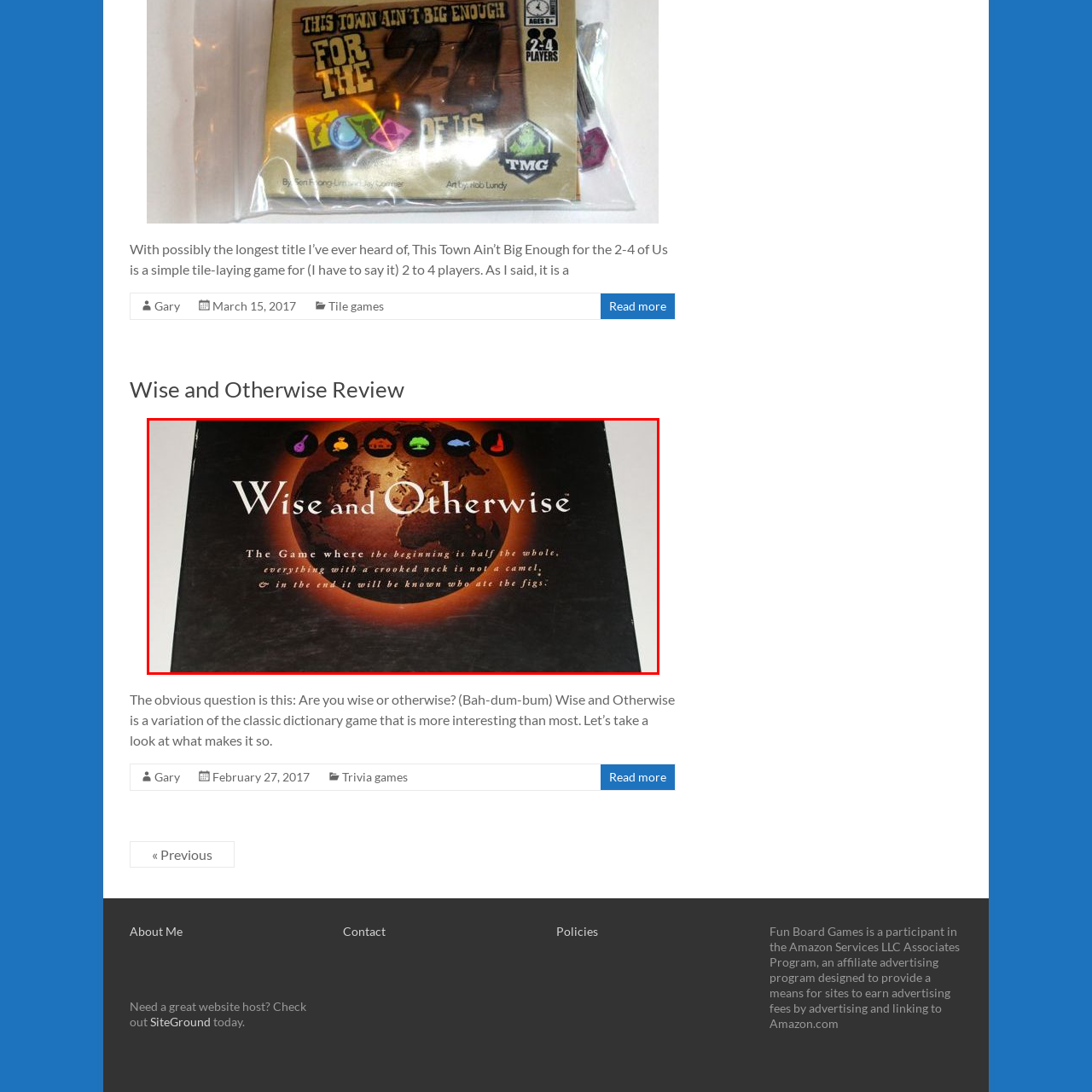Focus on the image encased in the red box and respond to the question with a single word or phrase:
What is the tone of the gaming experience?

Enjoyable and thought-provoking